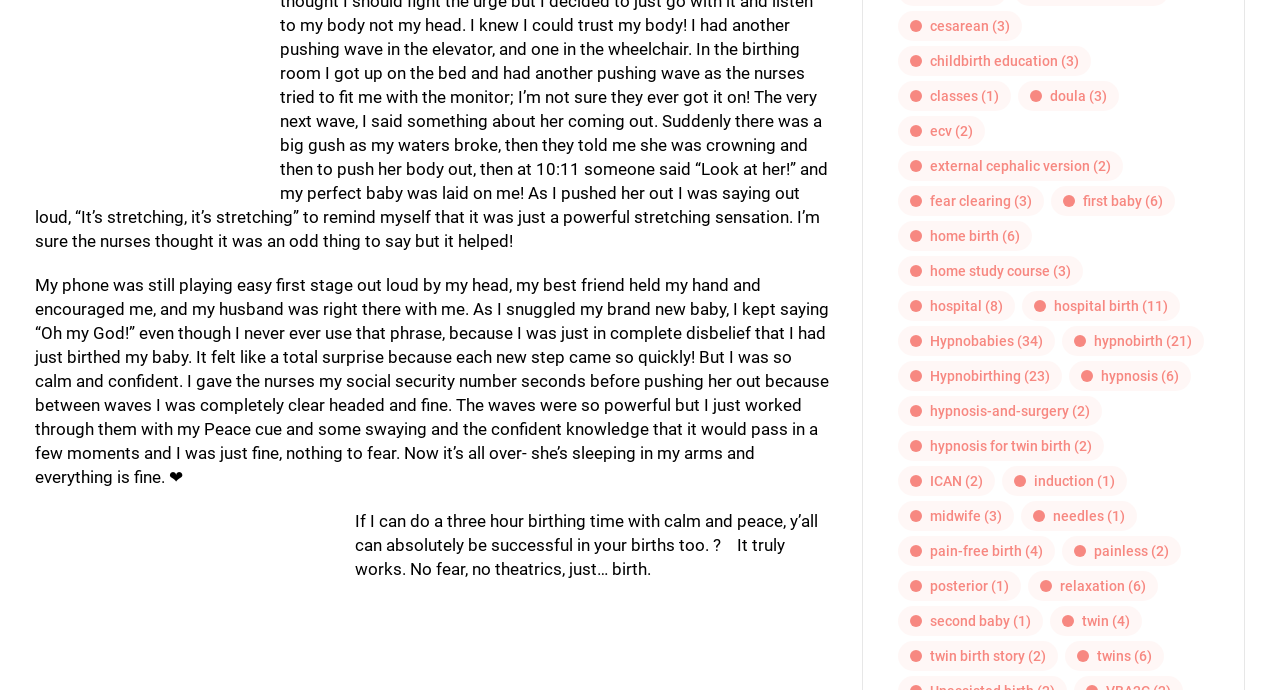Please specify the coordinates of the bounding box for the element that should be clicked to carry out this instruction: "Explore the topic of Hypnobabies". The coordinates must be four float numbers between 0 and 1, formatted as [left, top, right, bottom].

[0.701, 0.472, 0.824, 0.515]